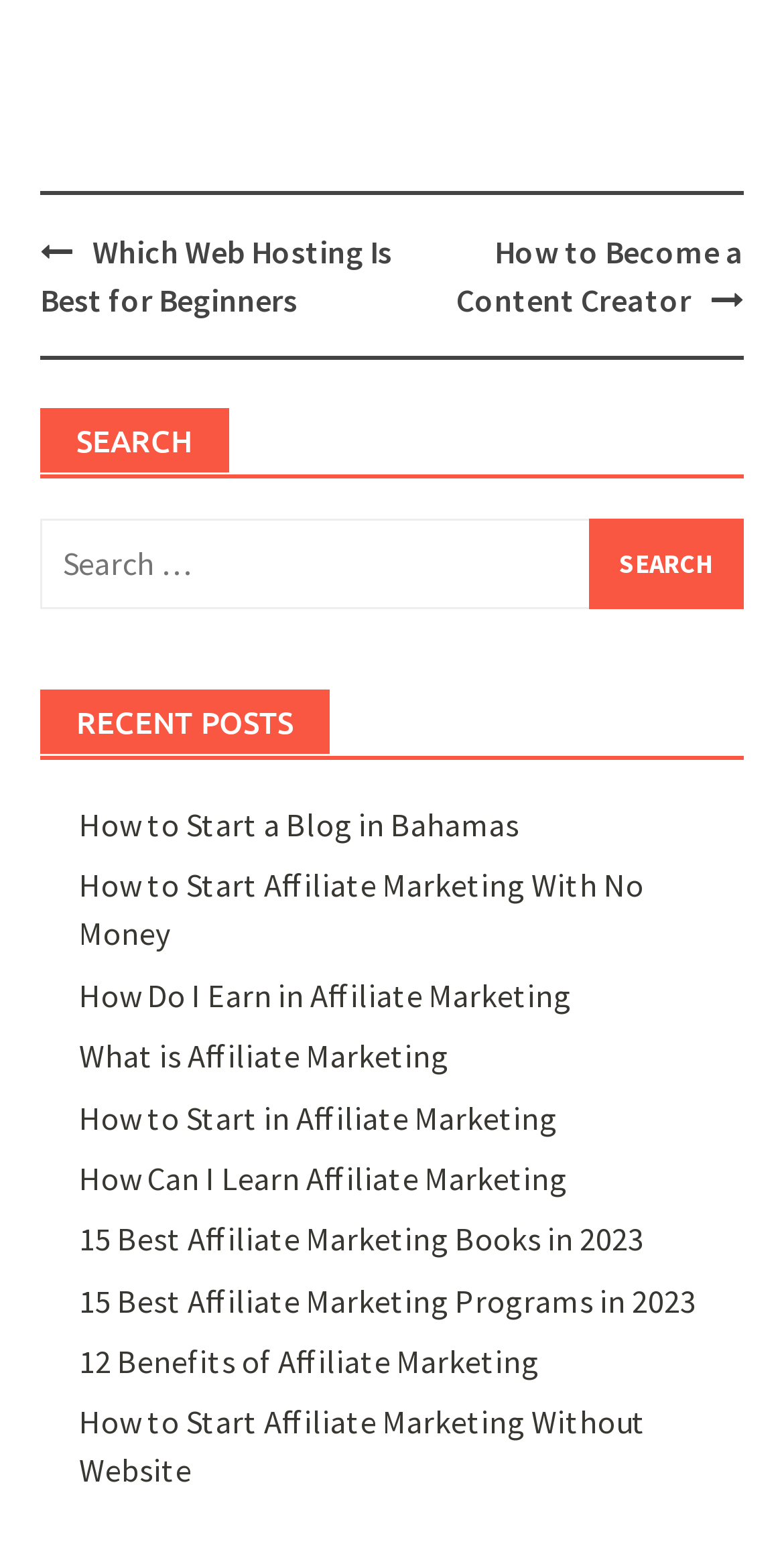Please identify the bounding box coordinates of the element's region that should be clicked to execute the following instruction: "Explore recent posts". The bounding box coordinates must be four float numbers between 0 and 1, i.e., [left, top, right, bottom].

[0.051, 0.441, 0.421, 0.482]